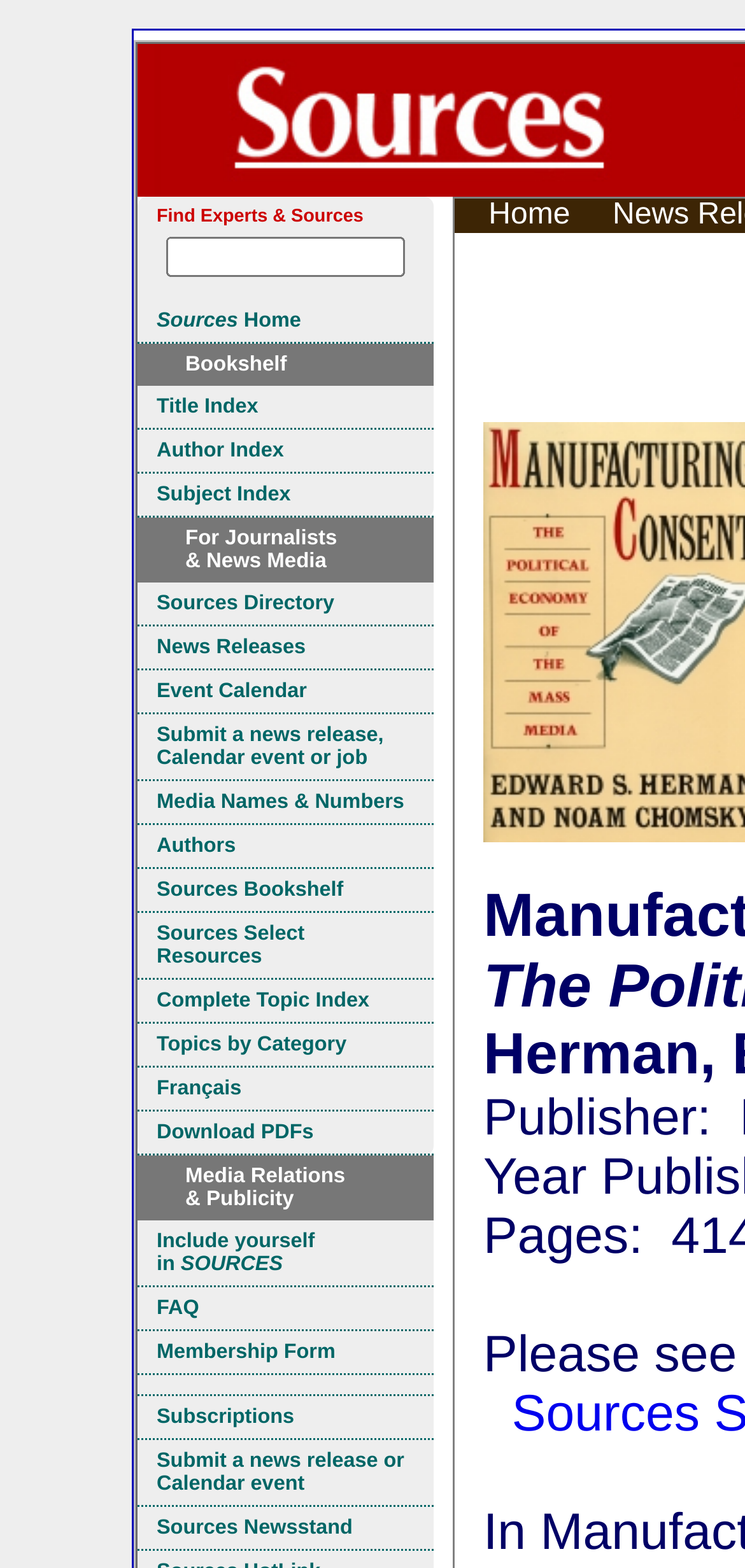Using the element description Media Names & Numbers, predict the bounding box coordinates for the UI element. Provide the coordinates in (top-left x, top-left y, bottom-right x, bottom-right y) format with values ranging from 0 to 1.

[0.185, 0.498, 0.582, 0.526]